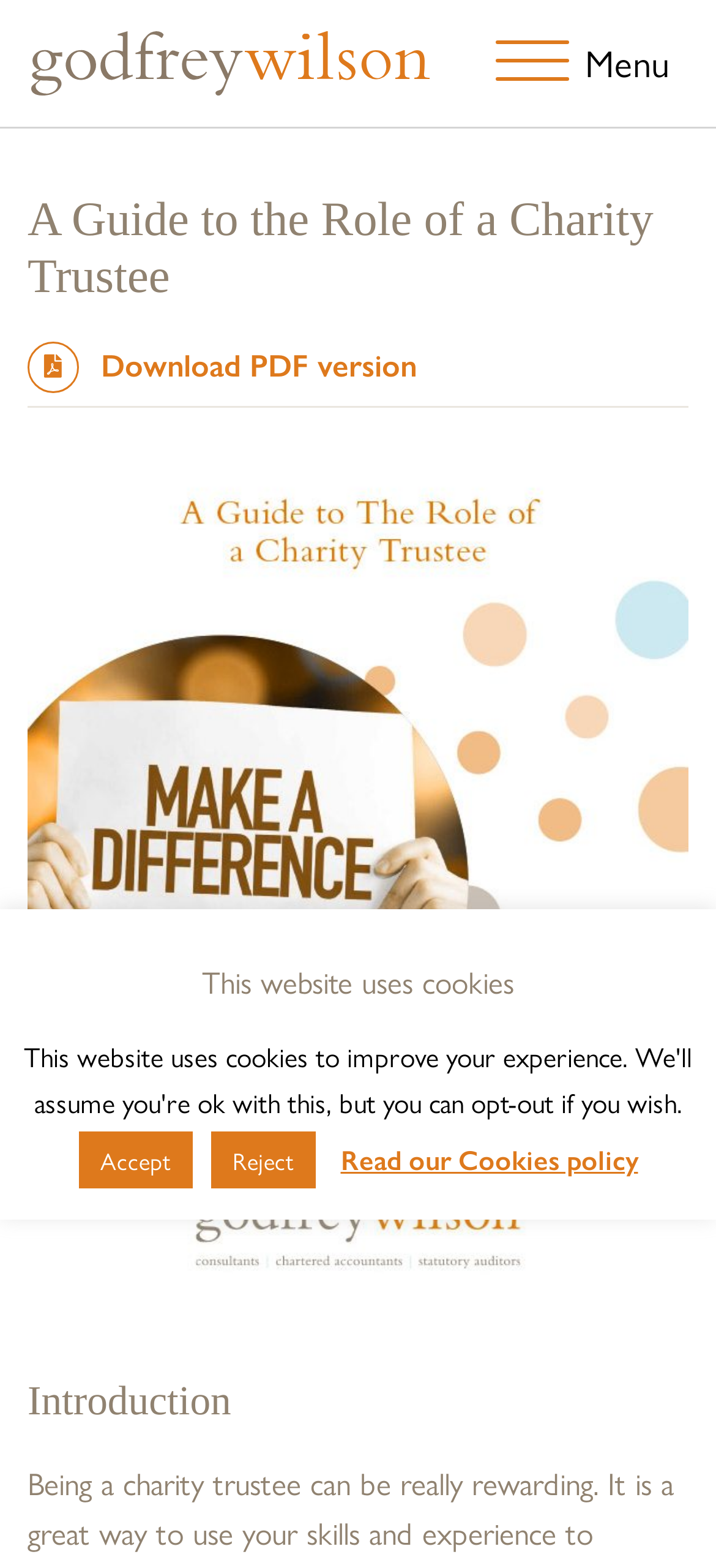Using the information in the image, could you please answer the following question in detail:
What is the topic of the webpage?

The webpage has a heading 'A Guide to the Role of a Charity Trustee', which indicates that the topic of the webpage is related to the role of a charity trustee. The content of the webpage is likely to provide information and guidance on this topic.